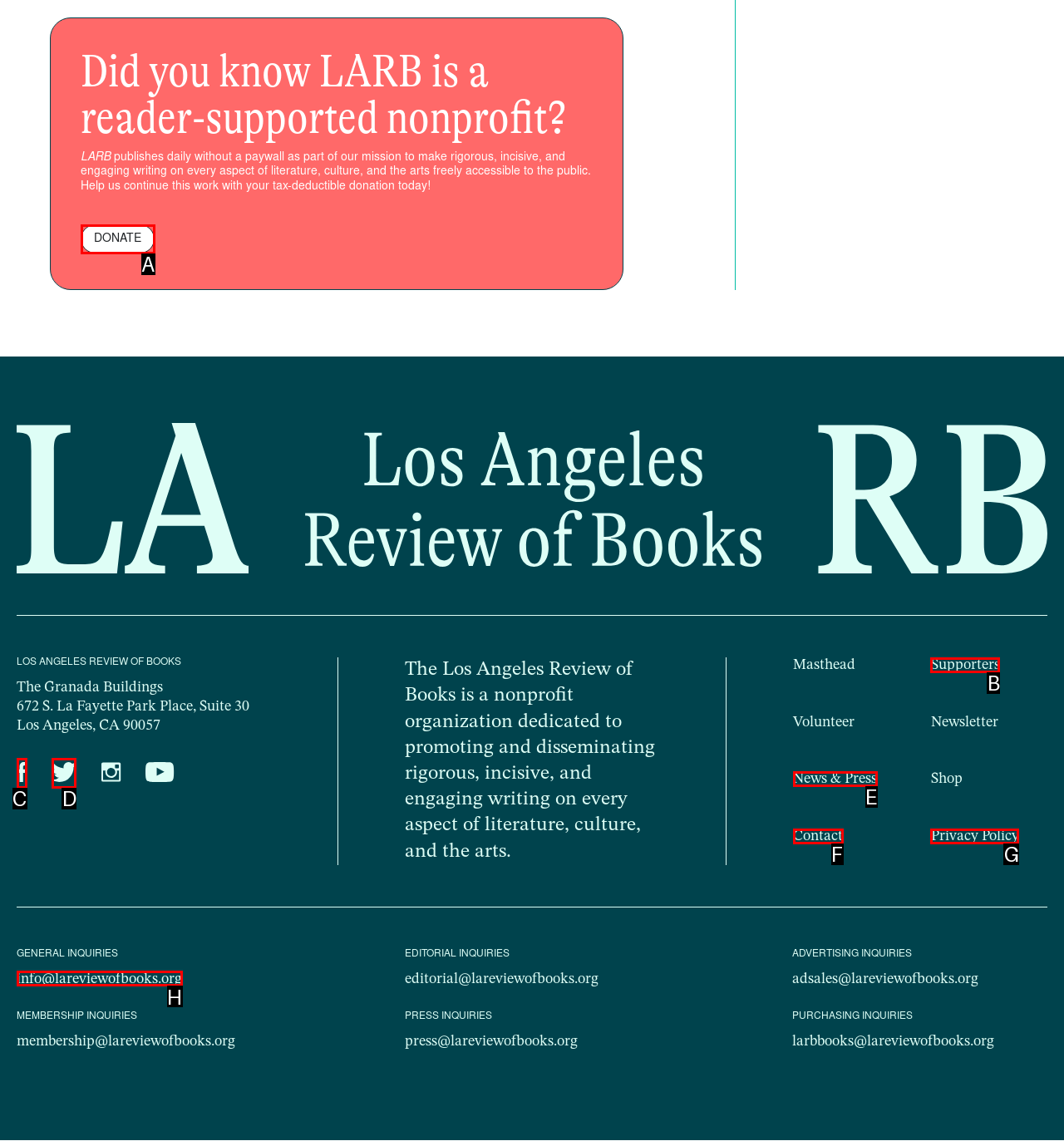Select the HTML element that corresponds to the description: Privacy Policy. Reply with the letter of the correct option.

G